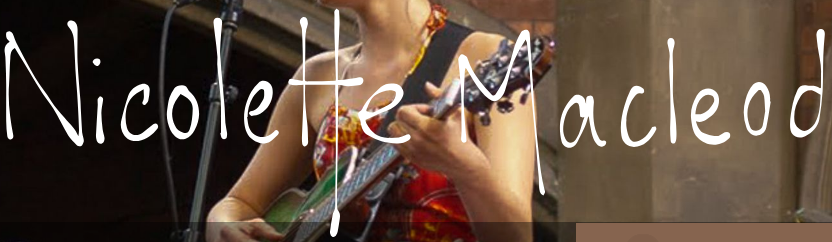Look at the image and give a detailed response to the following question: What is the atmosphere of the venue?

The backdrop of the image suggests an outdoor or relaxed venue, which invites a sense of intimacy with the audience, creating a cozy and personal atmosphere.